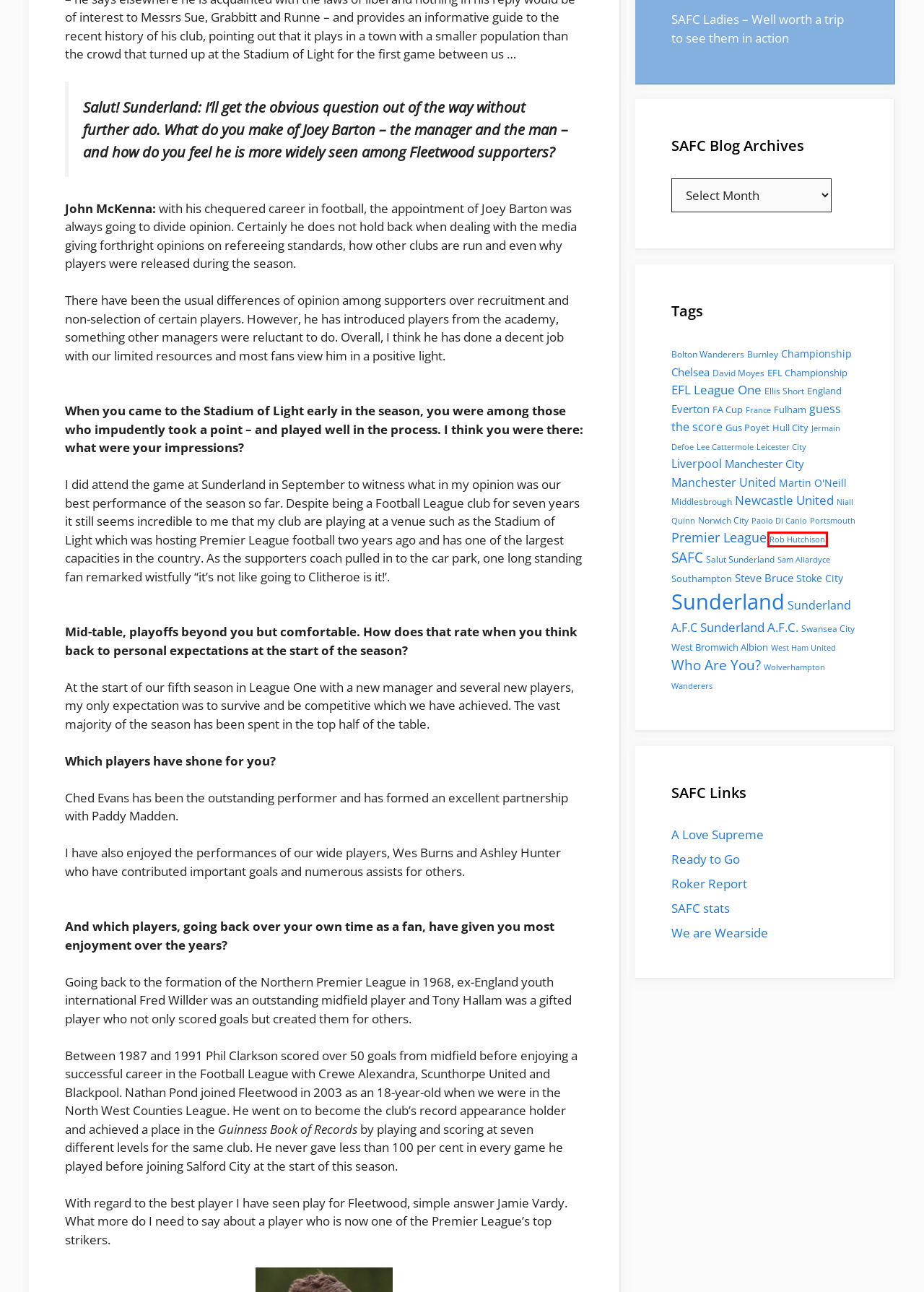You have been given a screenshot of a webpage with a red bounding box around a UI element. Select the most appropriate webpage description for the new webpage that appears after clicking the element within the red bounding box. The choices are:
A. Liverpool - SAFC Blog
B. EFL League One - SAFC Blog
C. Lee Cattermole - SAFC Blog
D. Chelsea - SAFC Blog
E. Jermain Defoe - SAFC Blog
F. Ellis Short - SAFC Blog
G. Rob Hutchison - SAFC Blog
H. Middlesbrough - SAFC Blog

G